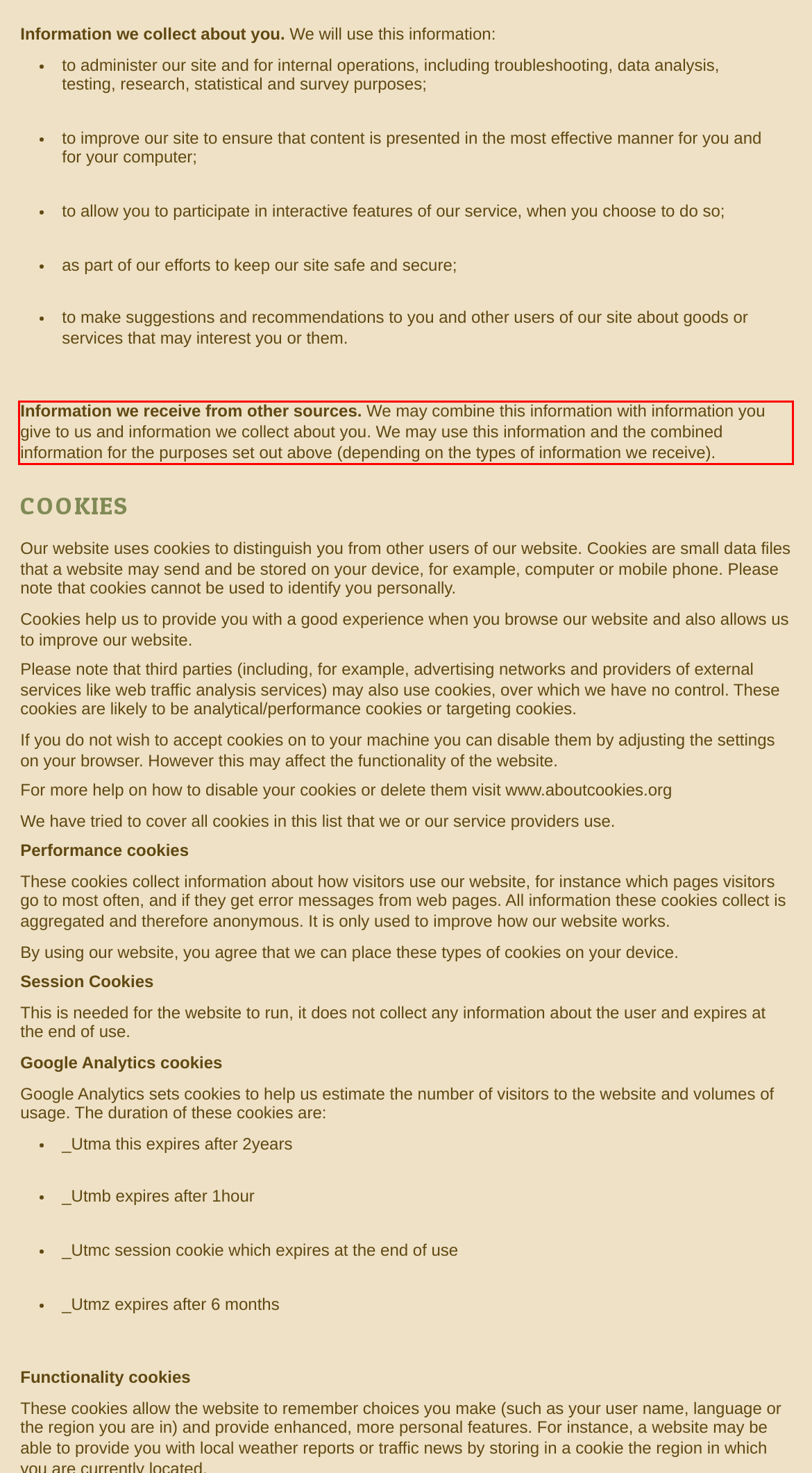Within the screenshot of the webpage, locate the red bounding box and use OCR to identify and provide the text content inside it.

Information we receive from other sources. We may combine this information with information you give to us and information we collect about you. We may use this information and the combined information for the purposes set out above (depending on the types of information we receive).